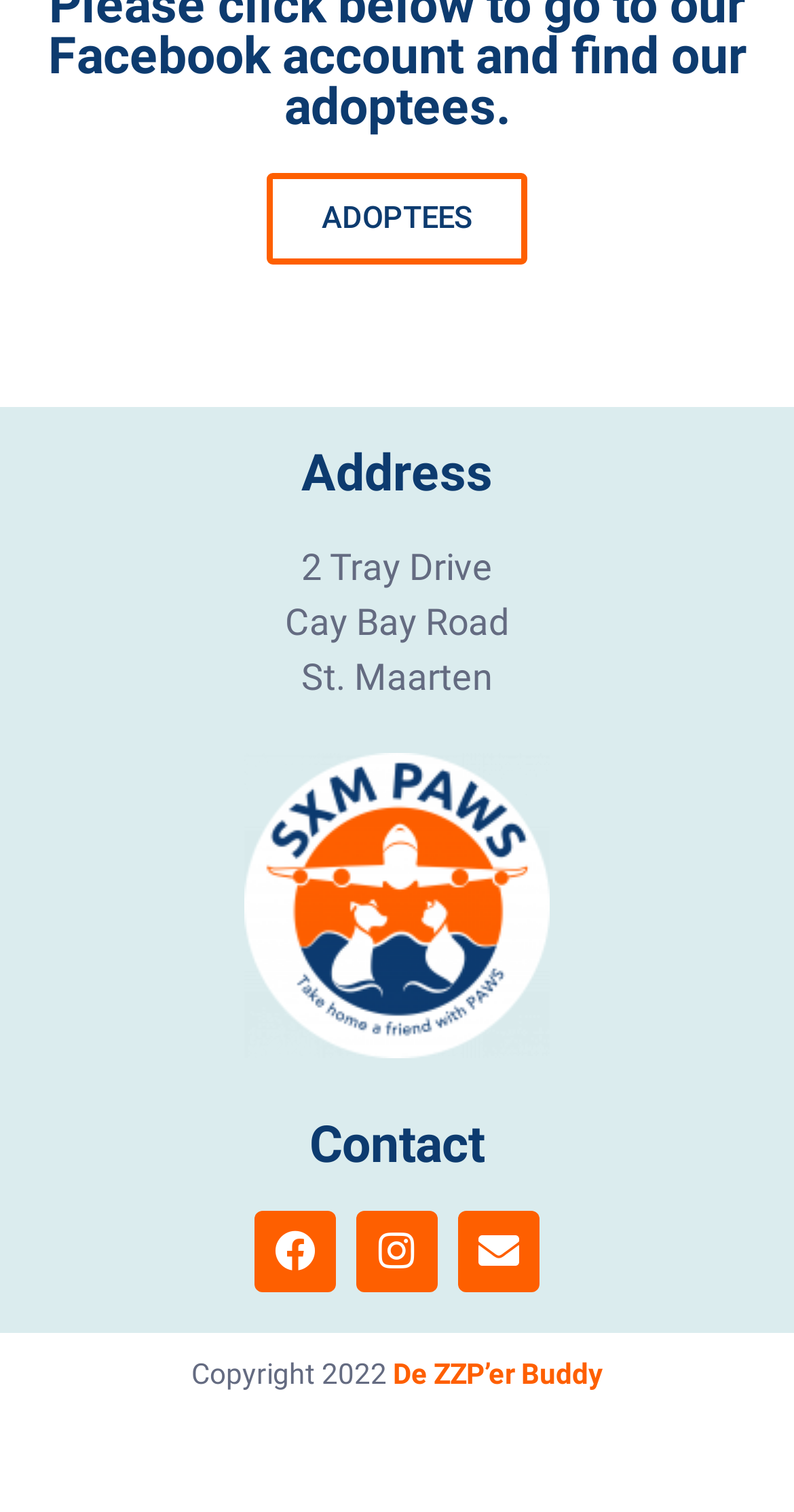Please provide a comprehensive answer to the question below using the information from the image: What is the name of the website's buddy?

The name of the website's buddy can be found at the bottom of the webpage, which mentions 'De ZZP’er Buddy' as a link. This suggests that De ZZP’er Buddy is a buddy or partner of the SXM-PAWS organization.